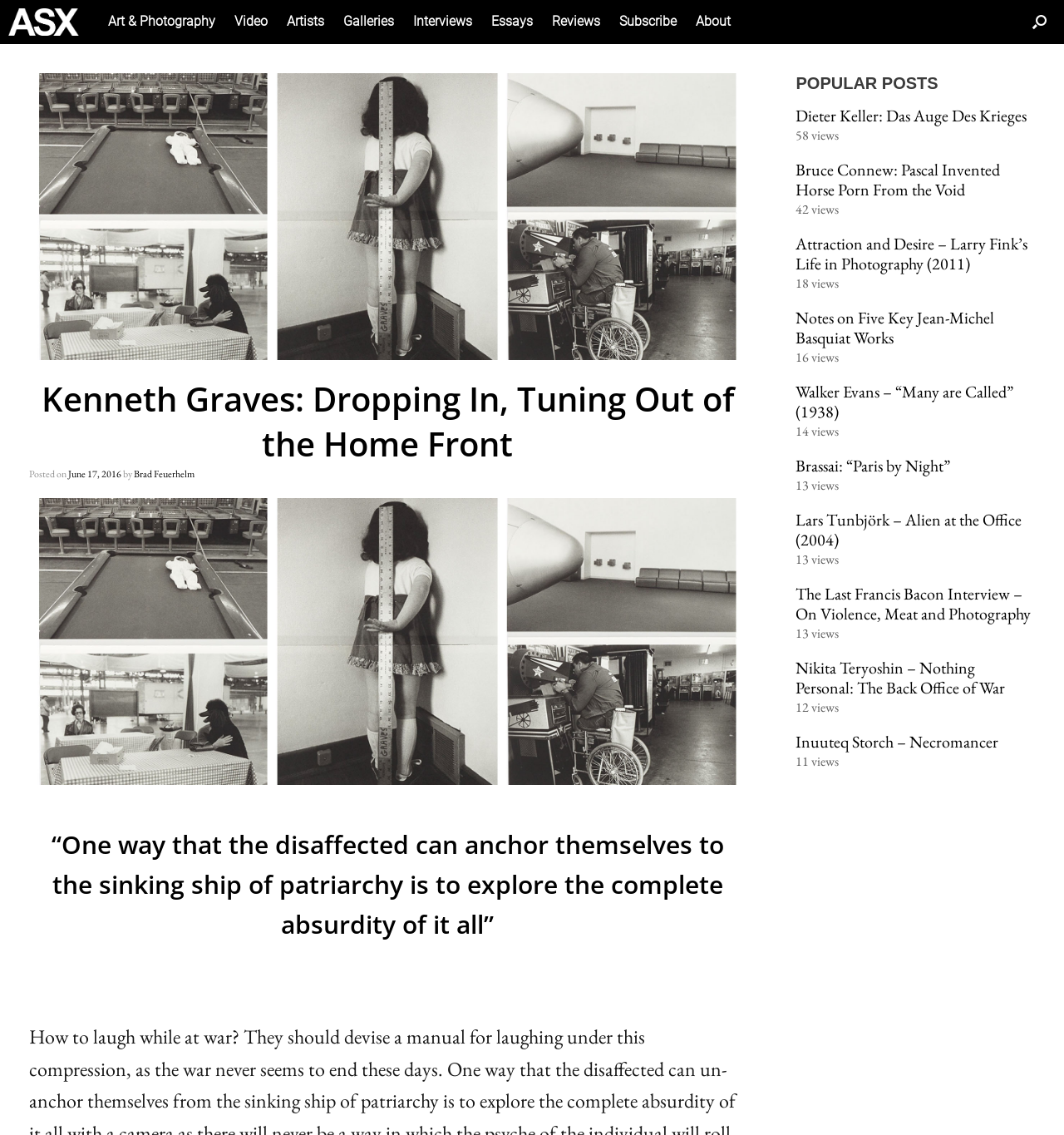Can you find the bounding box coordinates for the element that needs to be clicked to execute this instruction: "Search for something"? The coordinates should be given as four float numbers between 0 and 1, i.e., [left, top, right, bottom].

[0.954, 0.0, 1.0, 0.039]